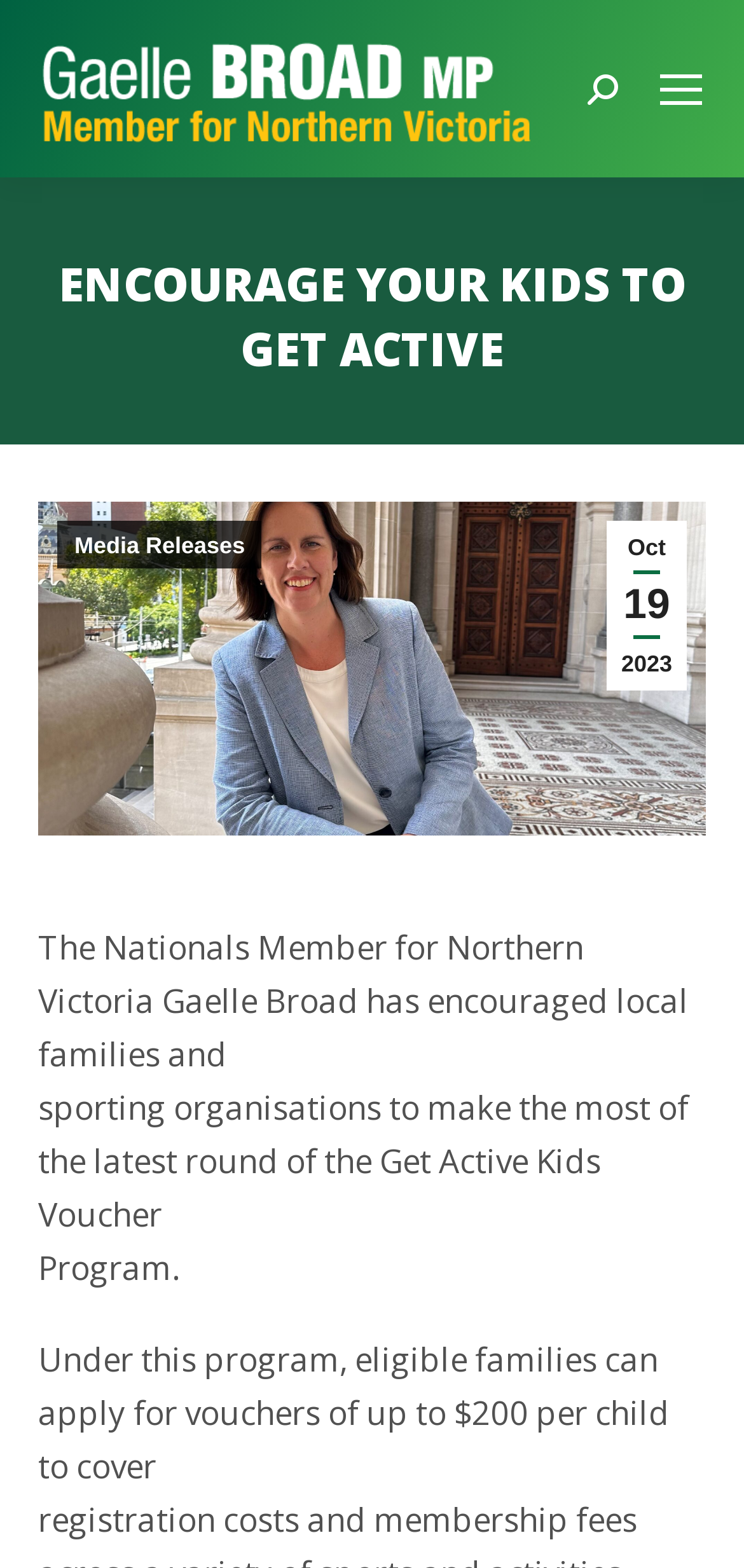Using the provided description: "Borrower Portal", find the bounding box coordinates of the corresponding UI element. The output should be four float numbers between 0 and 1, in the format [left, top, right, bottom].

None